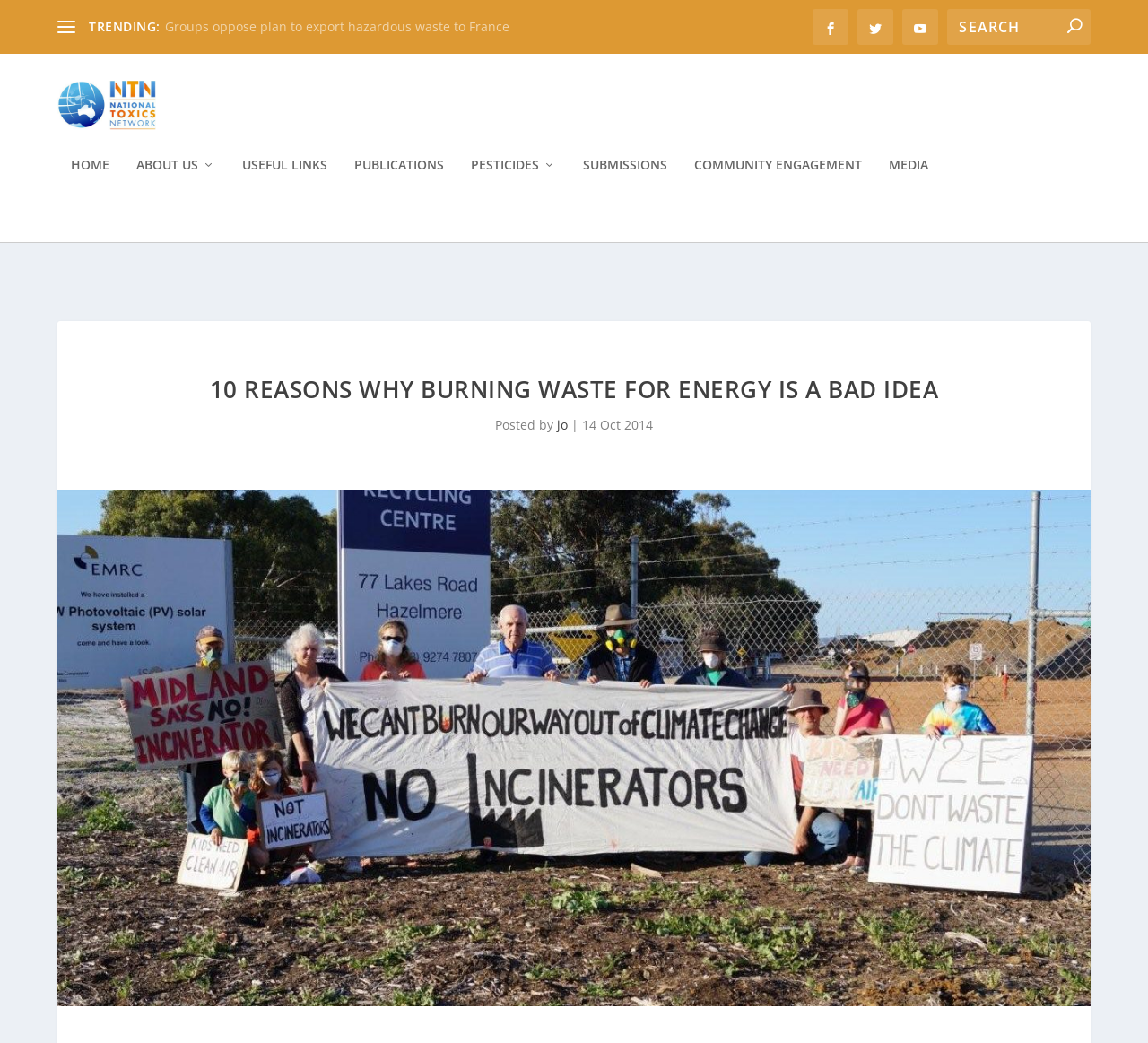Pinpoint the bounding box coordinates of the clickable element needed to complete the instruction: "Read the article about 10 reasons why burning waste for energy is a bad idea". The coordinates should be provided as four float numbers between 0 and 1: [left, top, right, bottom].

[0.508, 0.975, 0.8, 0.991]